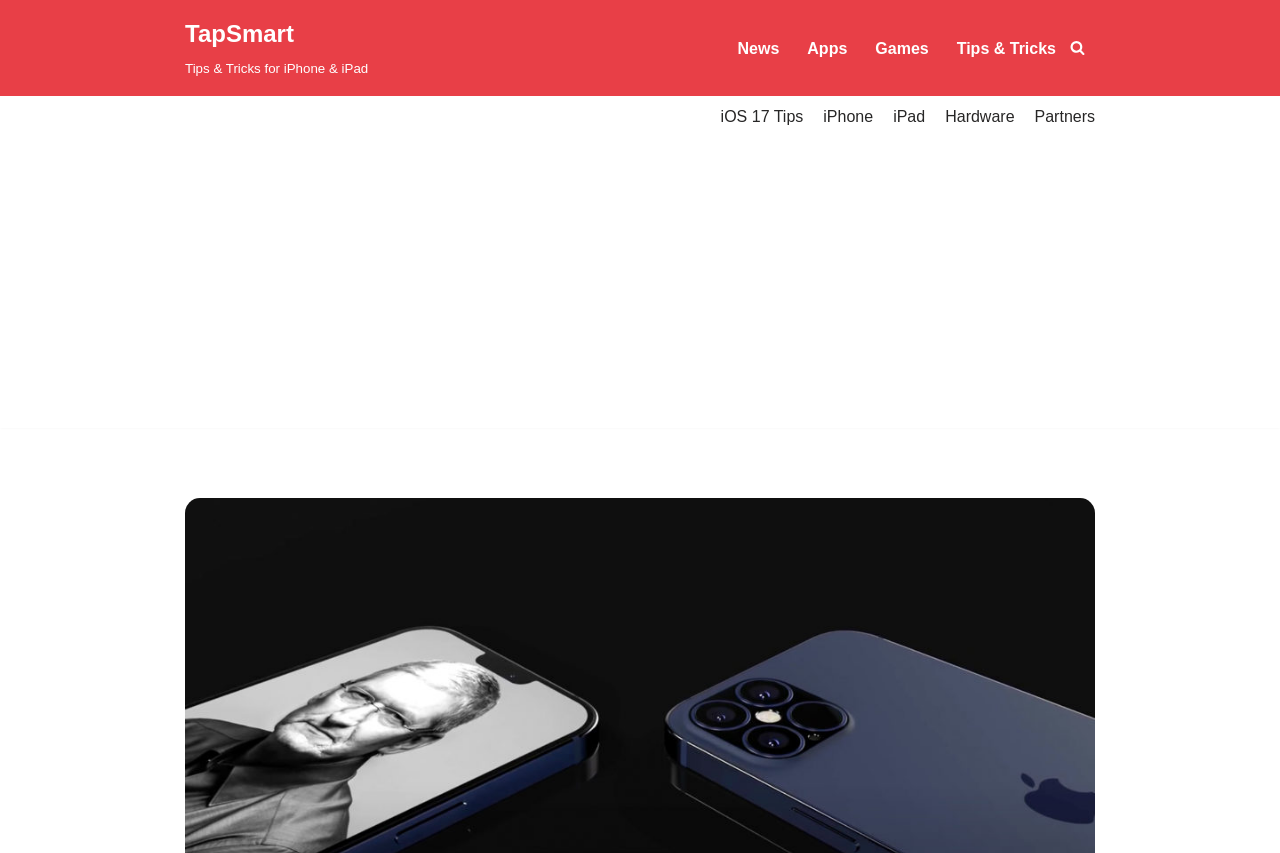Determine the bounding box coordinates of the clickable element to complete this instruction: "skip to content". Provide the coordinates in the format of four float numbers between 0 and 1, [left, top, right, bottom].

[0.0, 0.038, 0.023, 0.061]